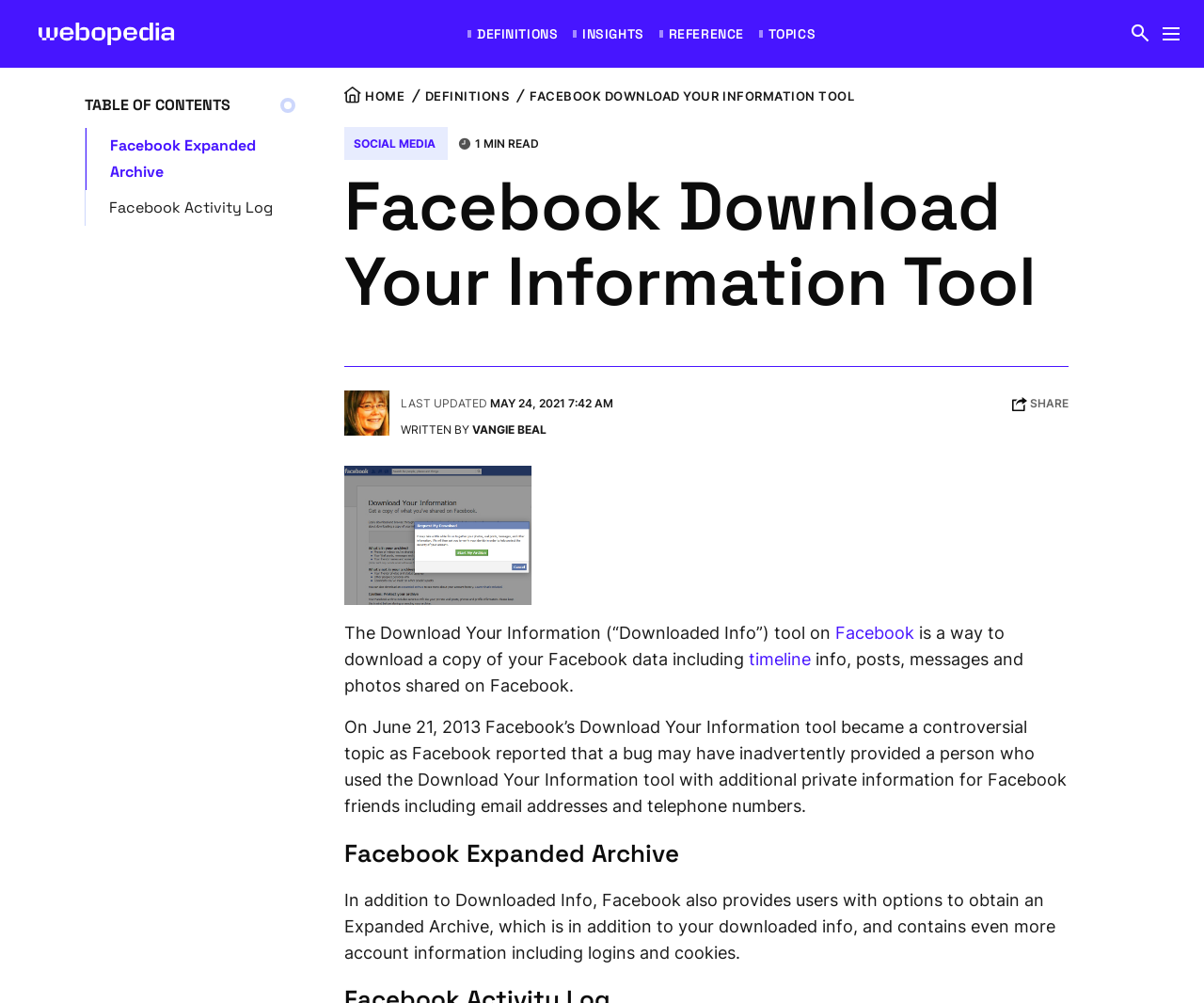Determine the bounding box coordinates for the clickable element required to fulfill the instruction: "Visit Vangie Beal's page". Provide the coordinates as four float numbers between 0 and 1, i.e., [left, top, right, bottom].

[0.286, 0.395, 0.323, 0.409]